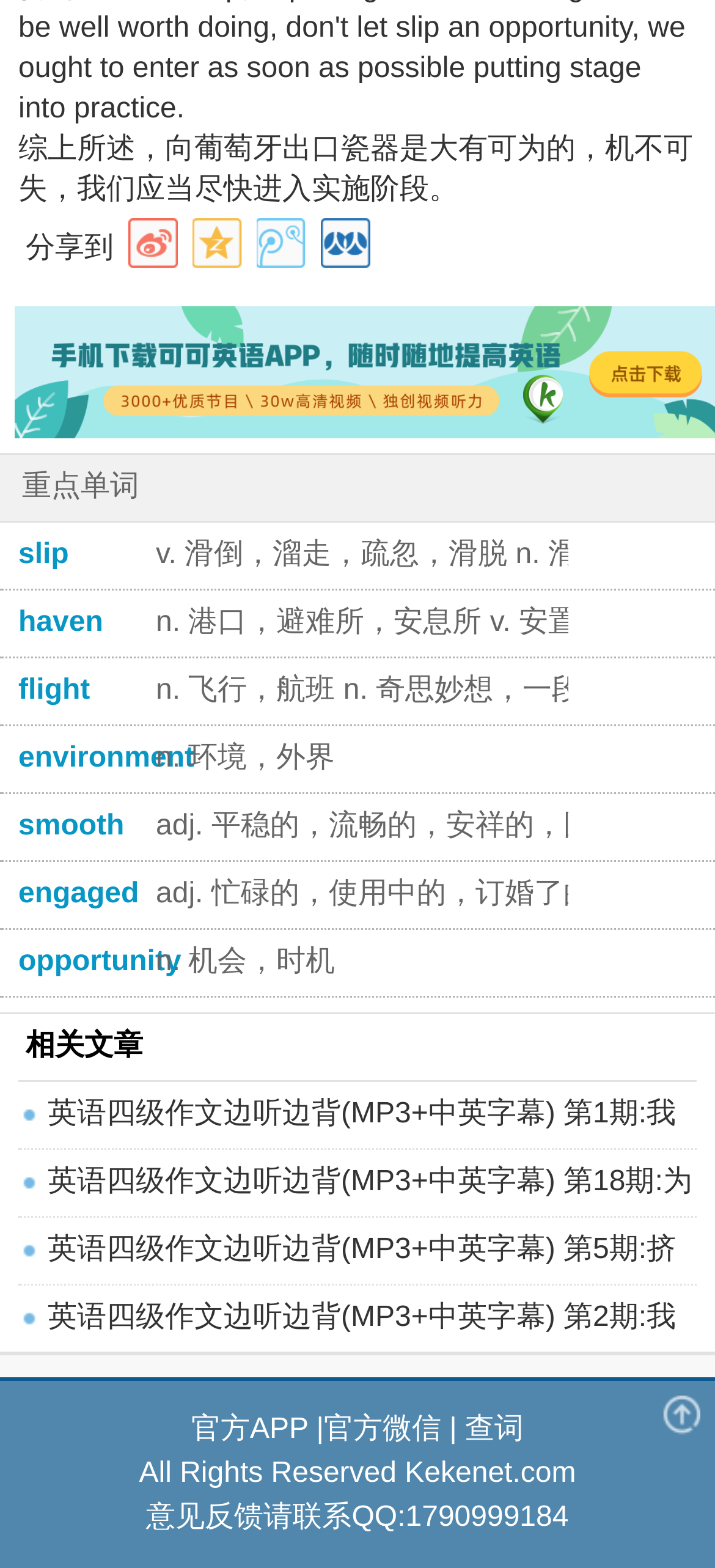Find the bounding box coordinates for the area that should be clicked to accomplish the instruction: "Read the article about my father".

[0.026, 0.69, 0.974, 0.732]